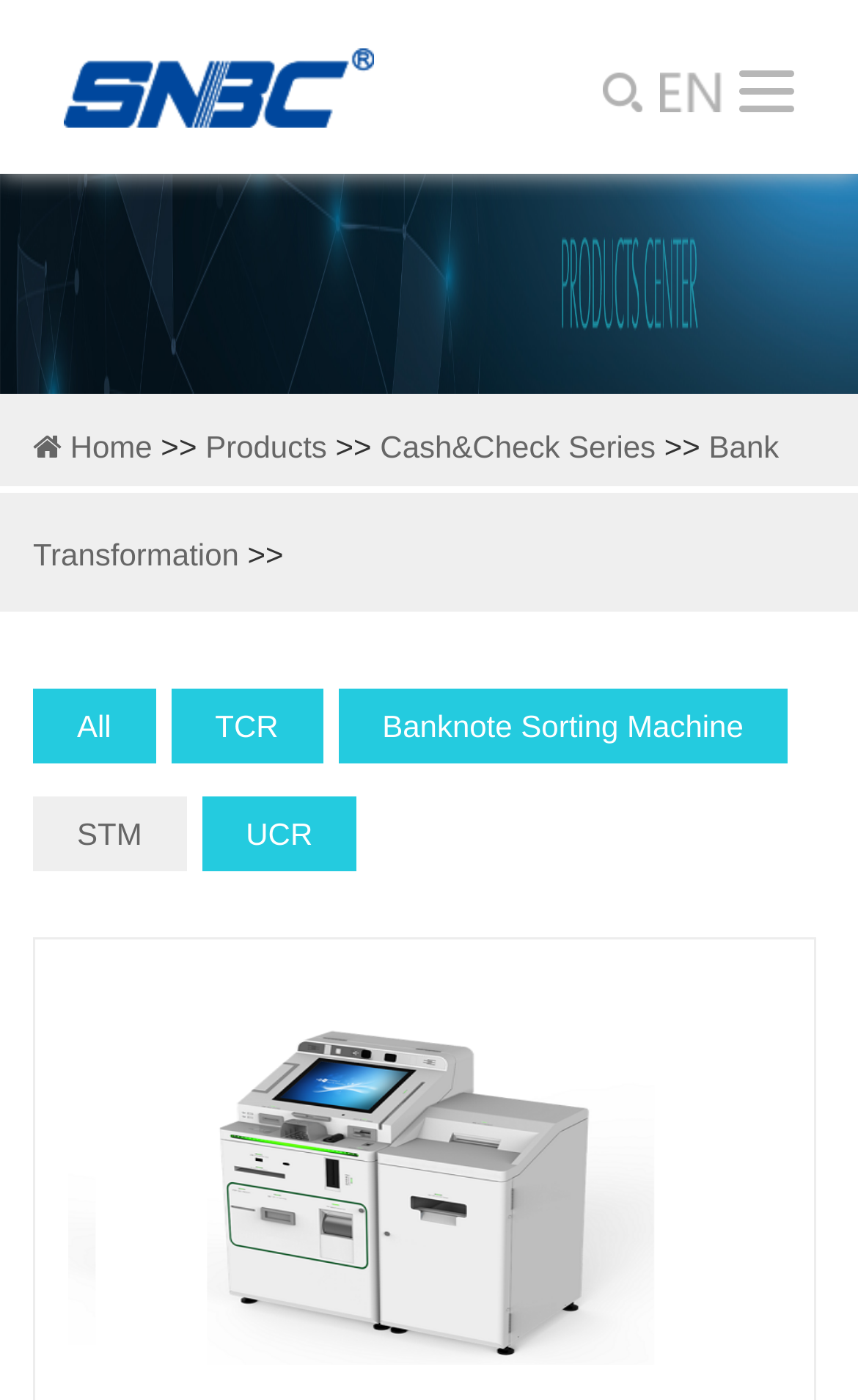How many sections are there on the webpage?
Please answer the question with a single word or phrase, referencing the image.

3